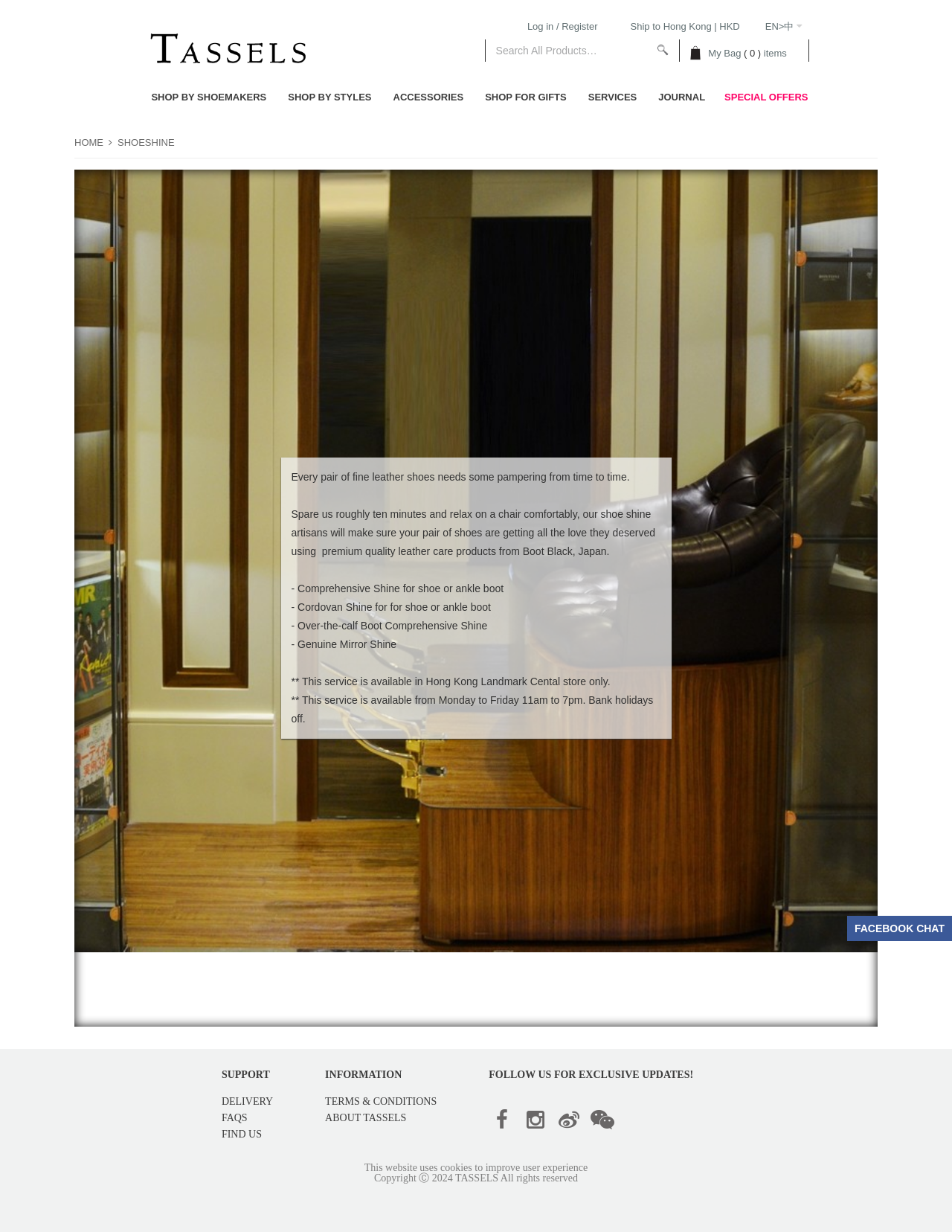Determine the bounding box coordinates of the clickable region to carry out the instruction: "Shop by shoemakers".

[0.159, 0.075, 0.28, 0.083]